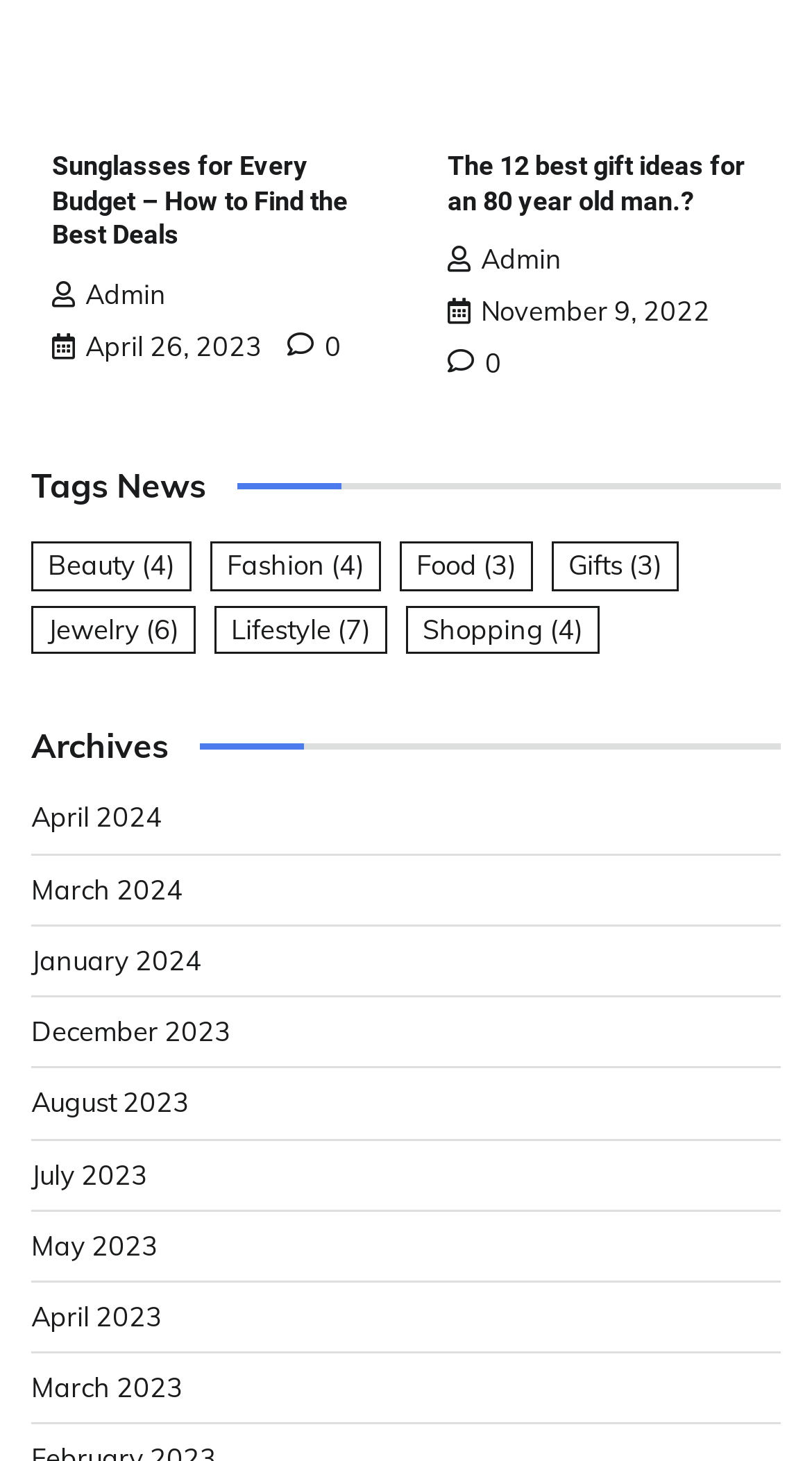How many categories are listed under 'Tags News'?
Relying on the image, give a concise answer in one word or a brief phrase.

6